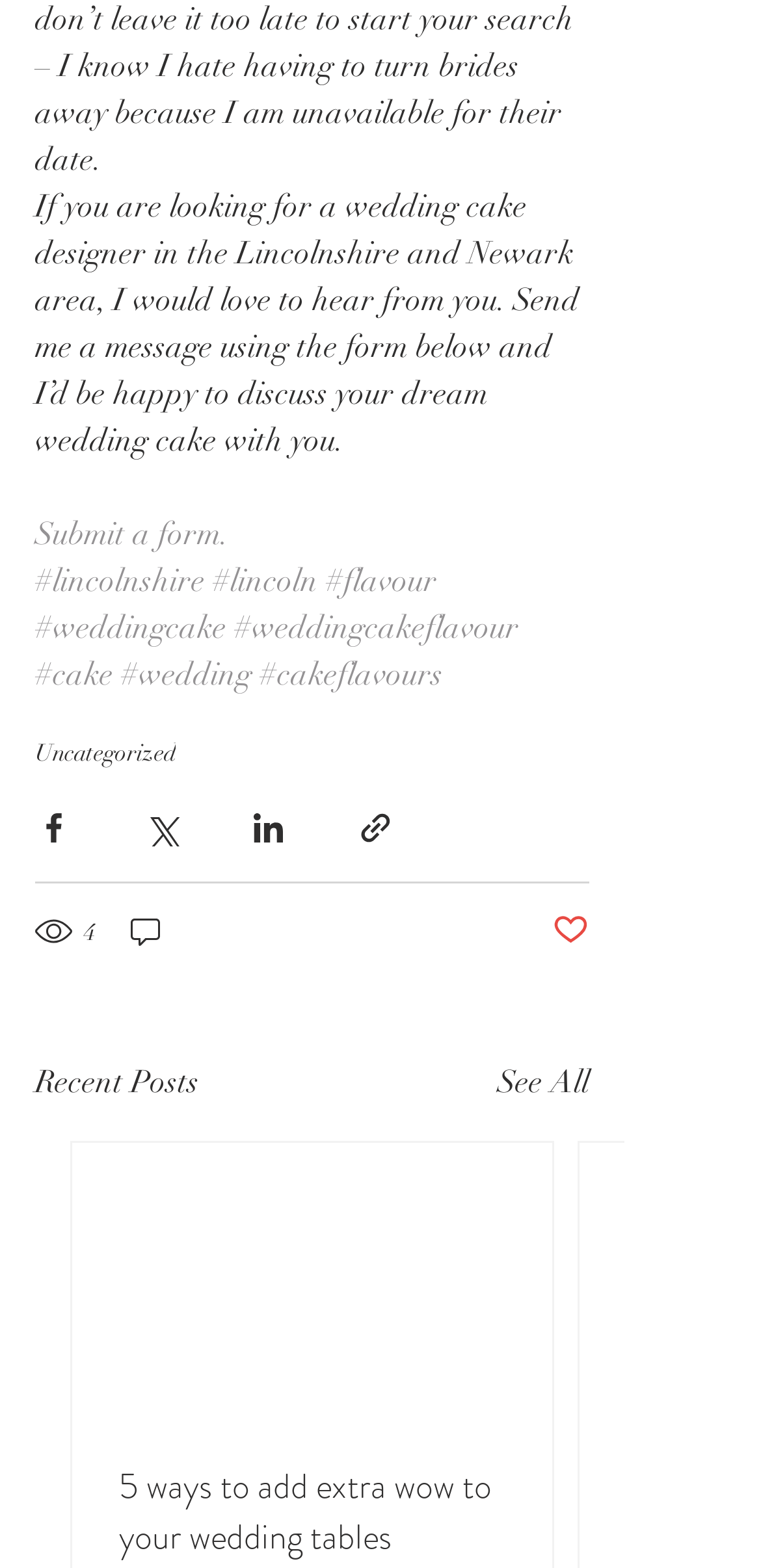Identify the bounding box for the element characterized by the following description: "Post not marked as liked".

[0.726, 0.581, 0.774, 0.607]